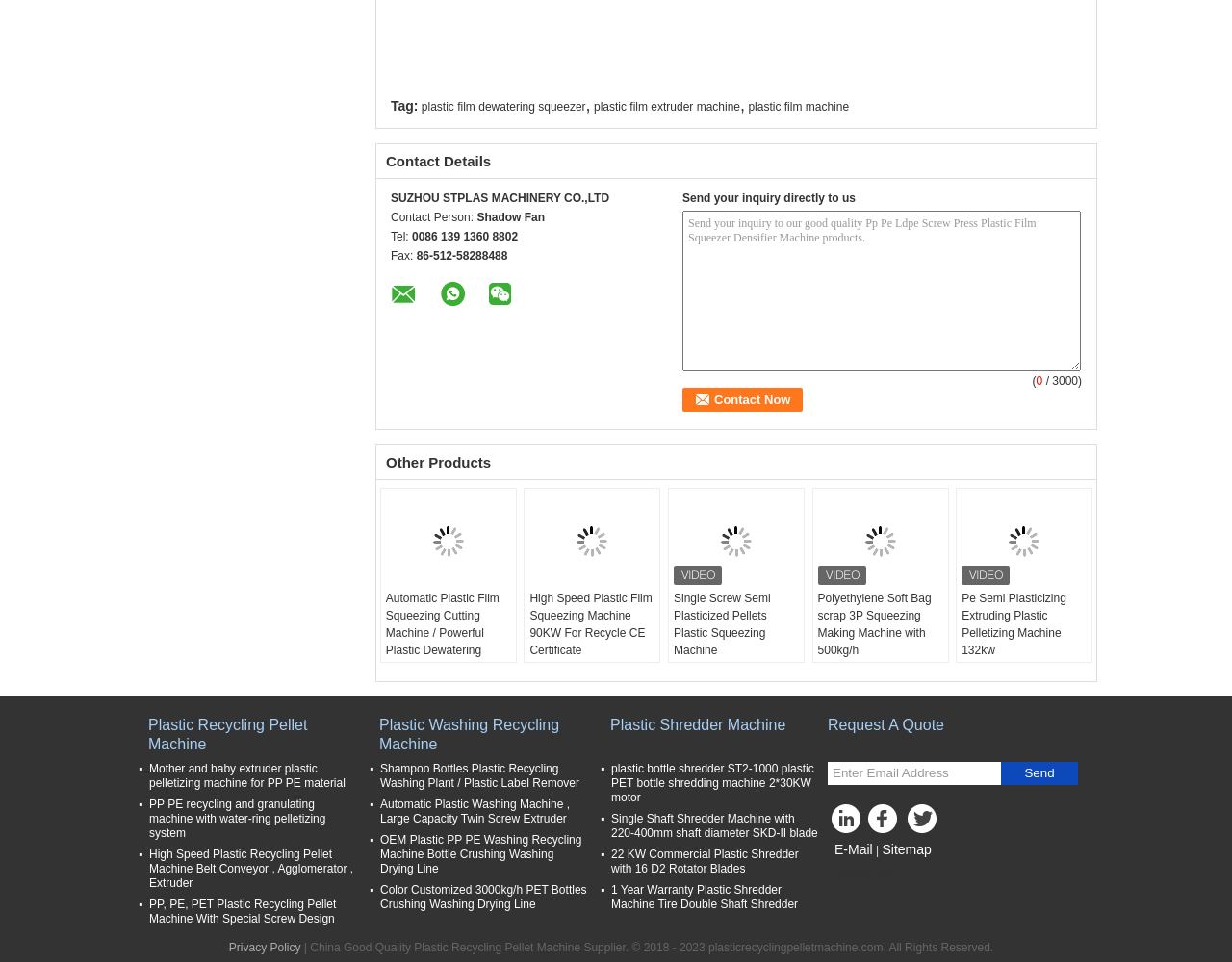What is the contact person's name? Refer to the image and provide a one-word or short phrase answer.

Shadow Fan